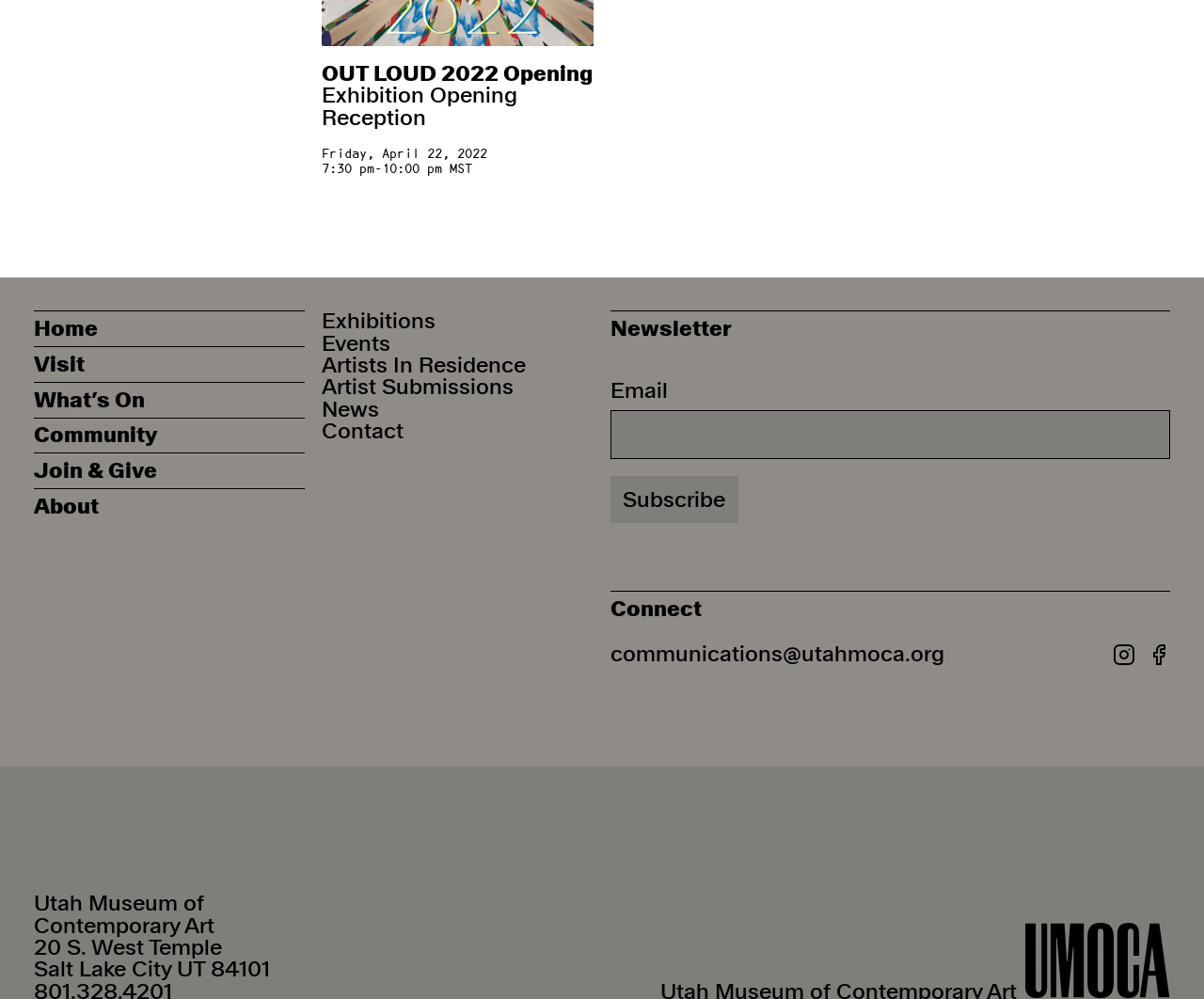Answer this question using a single word or a brief phrase:
What is the event time?

7:30 pm-10:00 pm MST